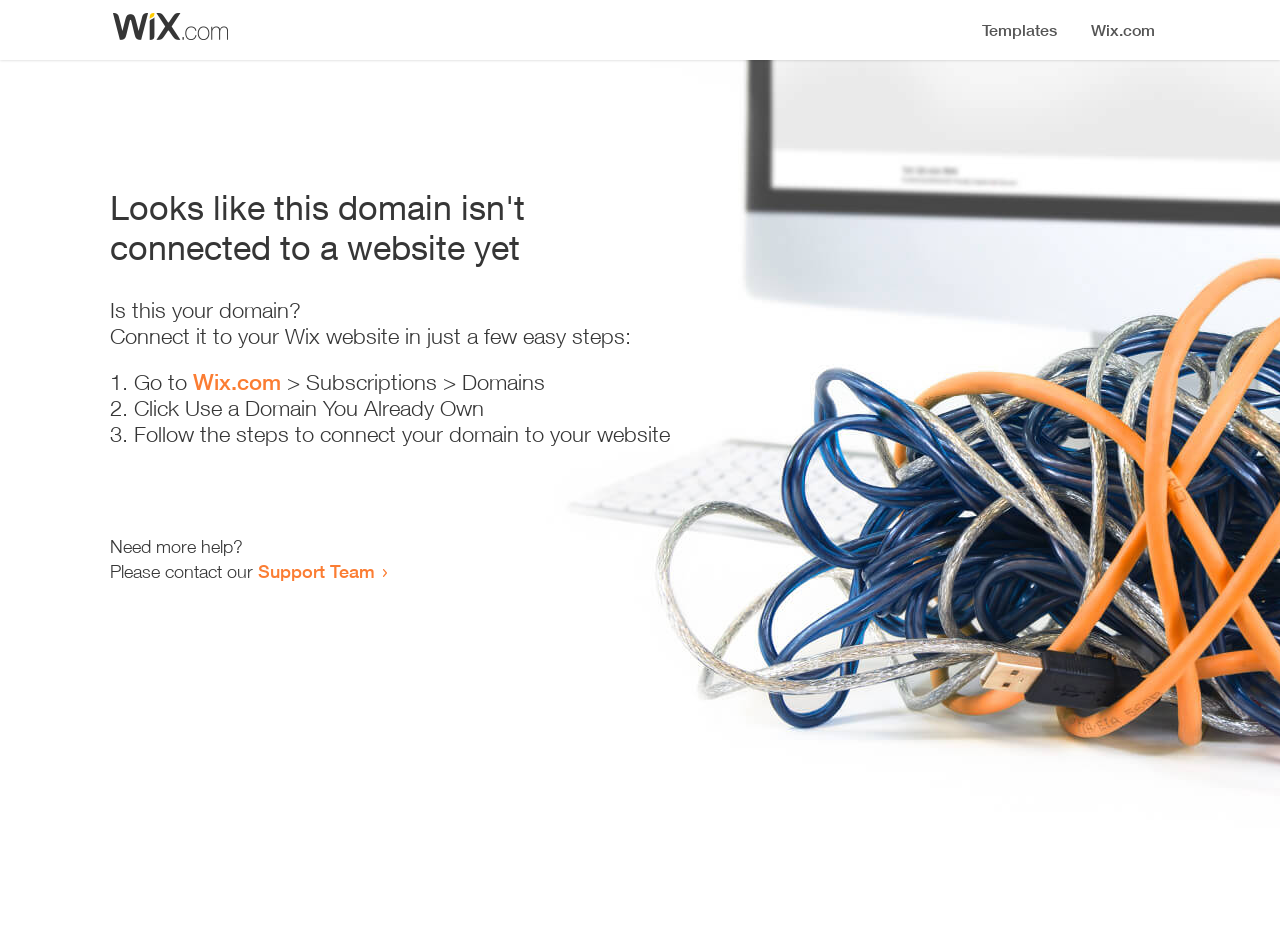Answer in one word or a short phrase: 
Where can I go to connect my domain?

Wix.com